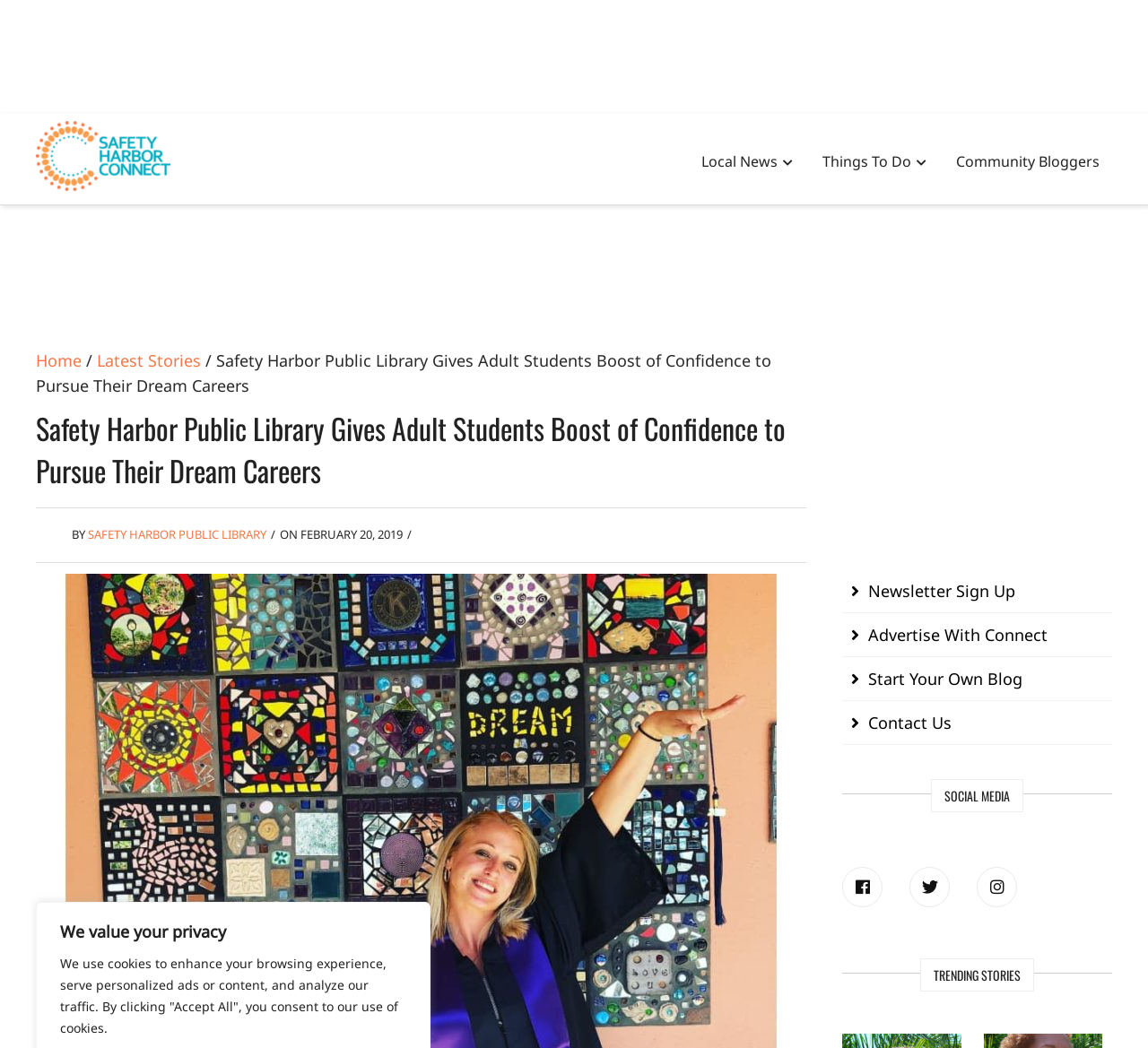Please find the bounding box coordinates of the element's region to be clicked to carry out this instruction: "Sign up for the newsletter".

[0.734, 0.543, 0.969, 0.585]